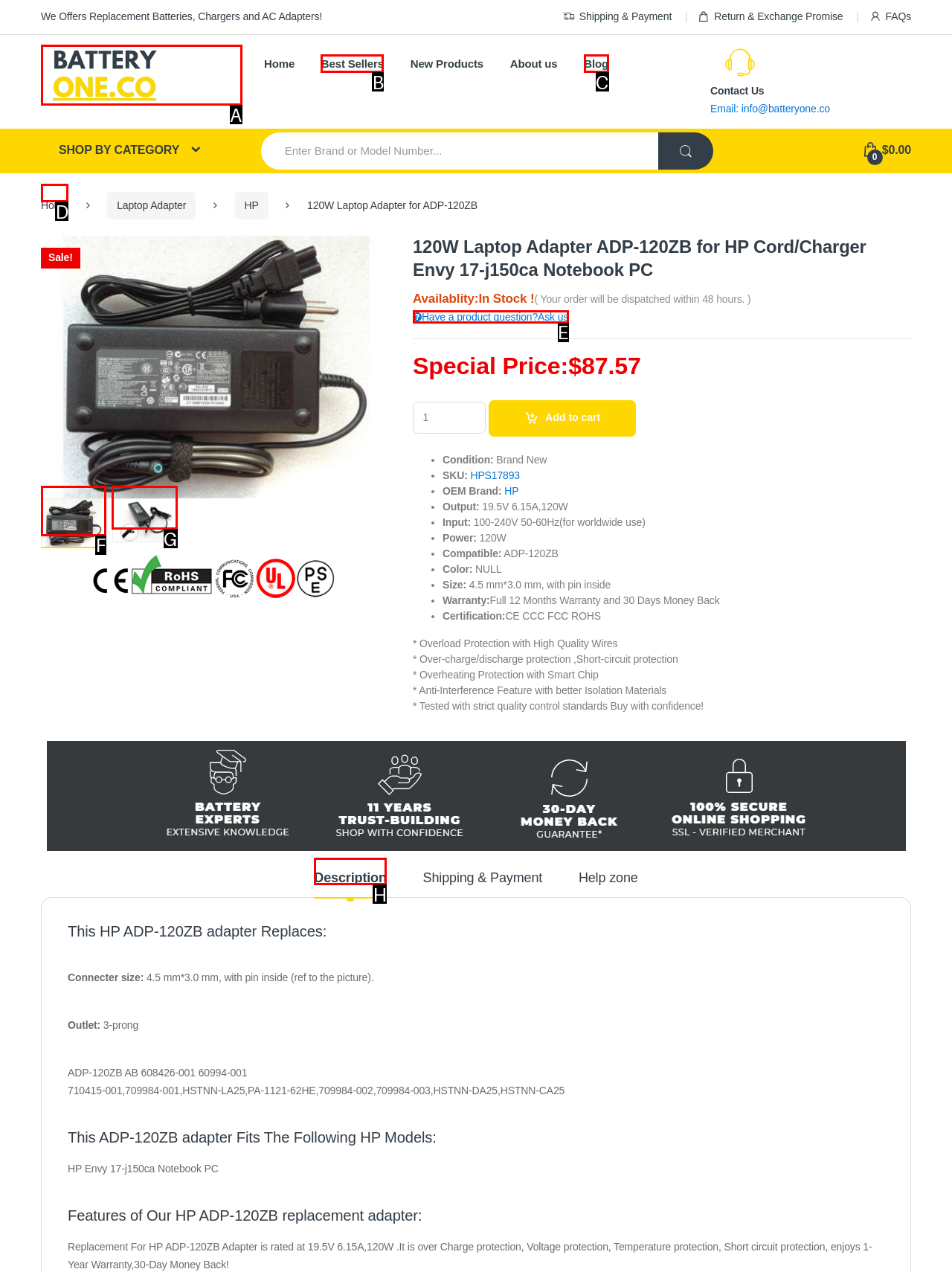Point out the HTML element I should click to achieve the following: Learn more about open publishing practices Reply with the letter of the selected element.

None